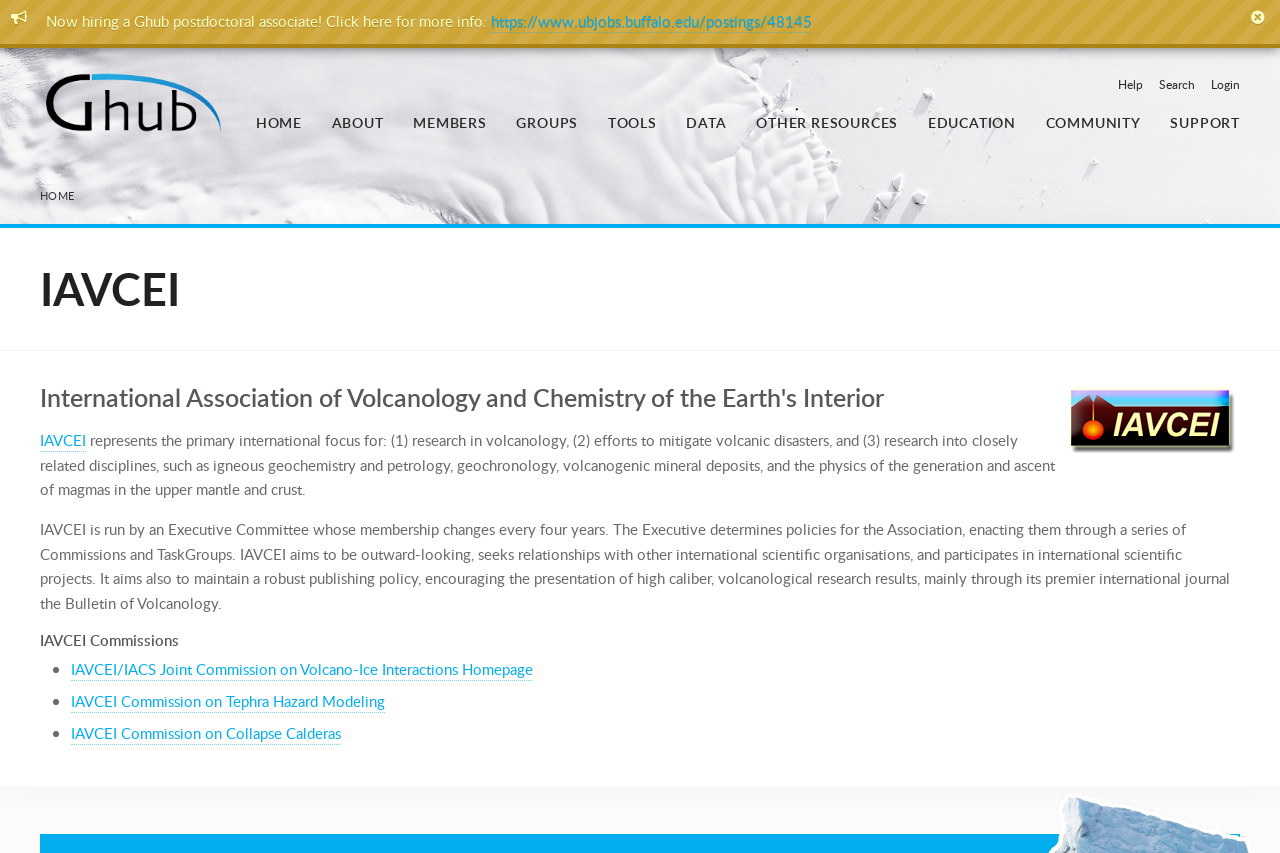Give a one-word or phrase response to the following question: What is the purpose of IAVCEI?

Research and mitigation